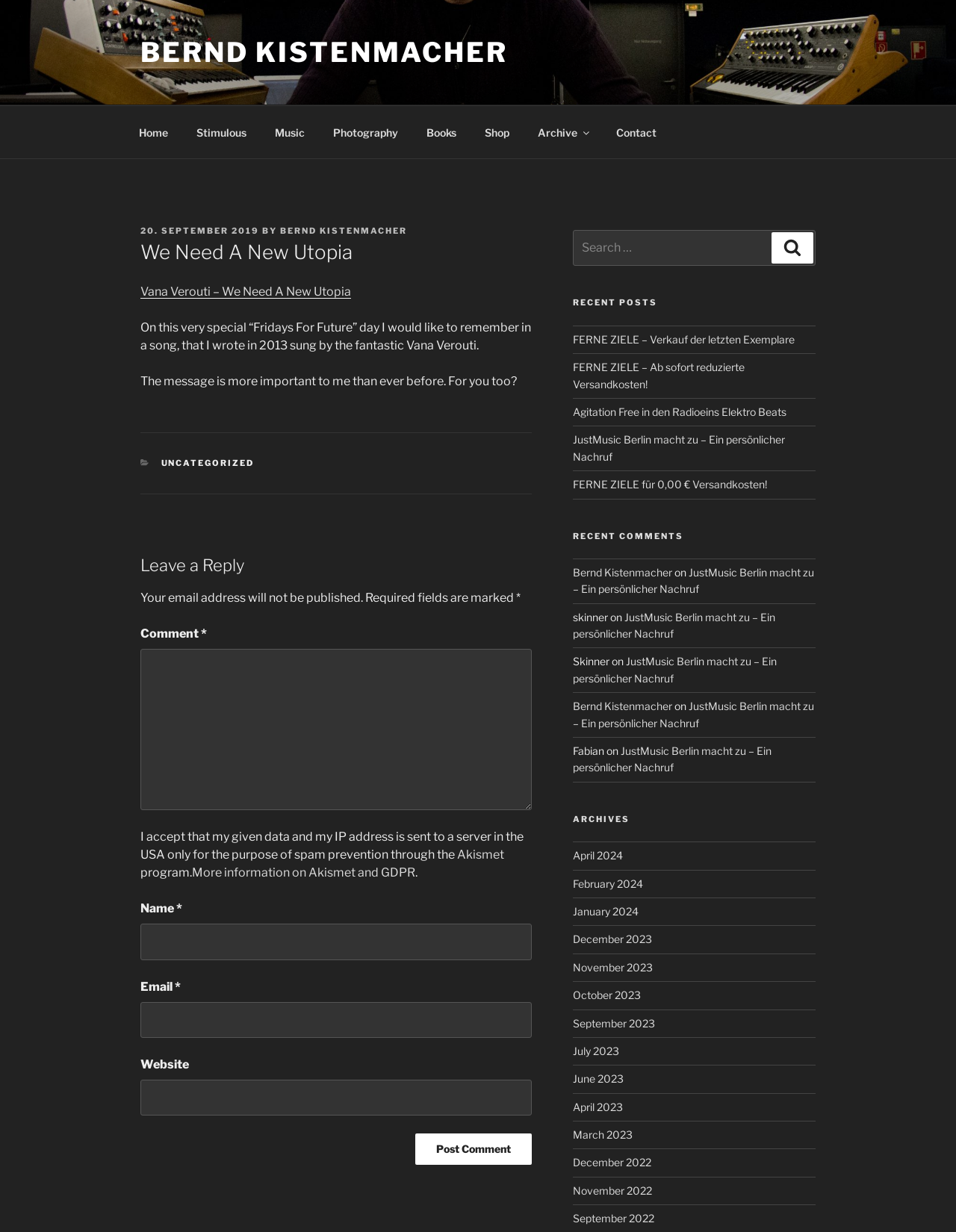Specify the bounding box coordinates of the element's area that should be clicked to execute the given instruction: "Search for something". The coordinates should be four float numbers between 0 and 1, i.e., [left, top, right, bottom].

[0.599, 0.187, 0.853, 0.216]